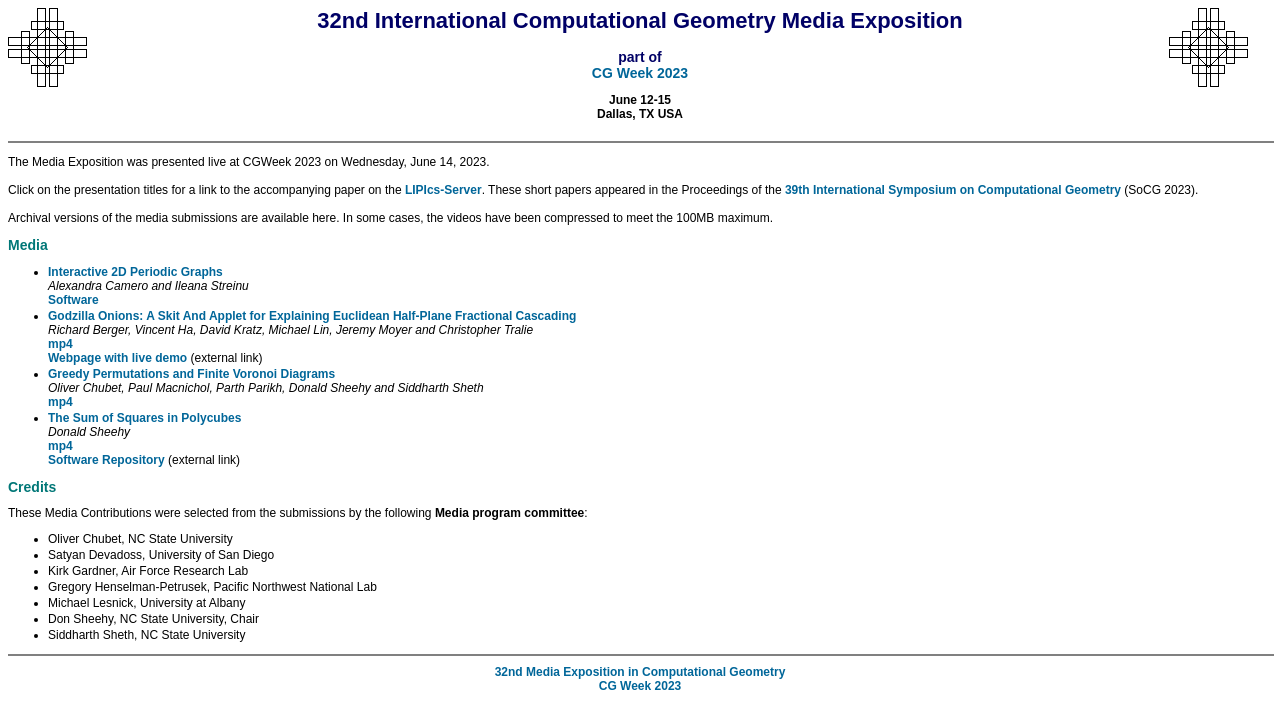Identify and provide the title of the webpage.

32nd International Computational Geometry Media Exposition